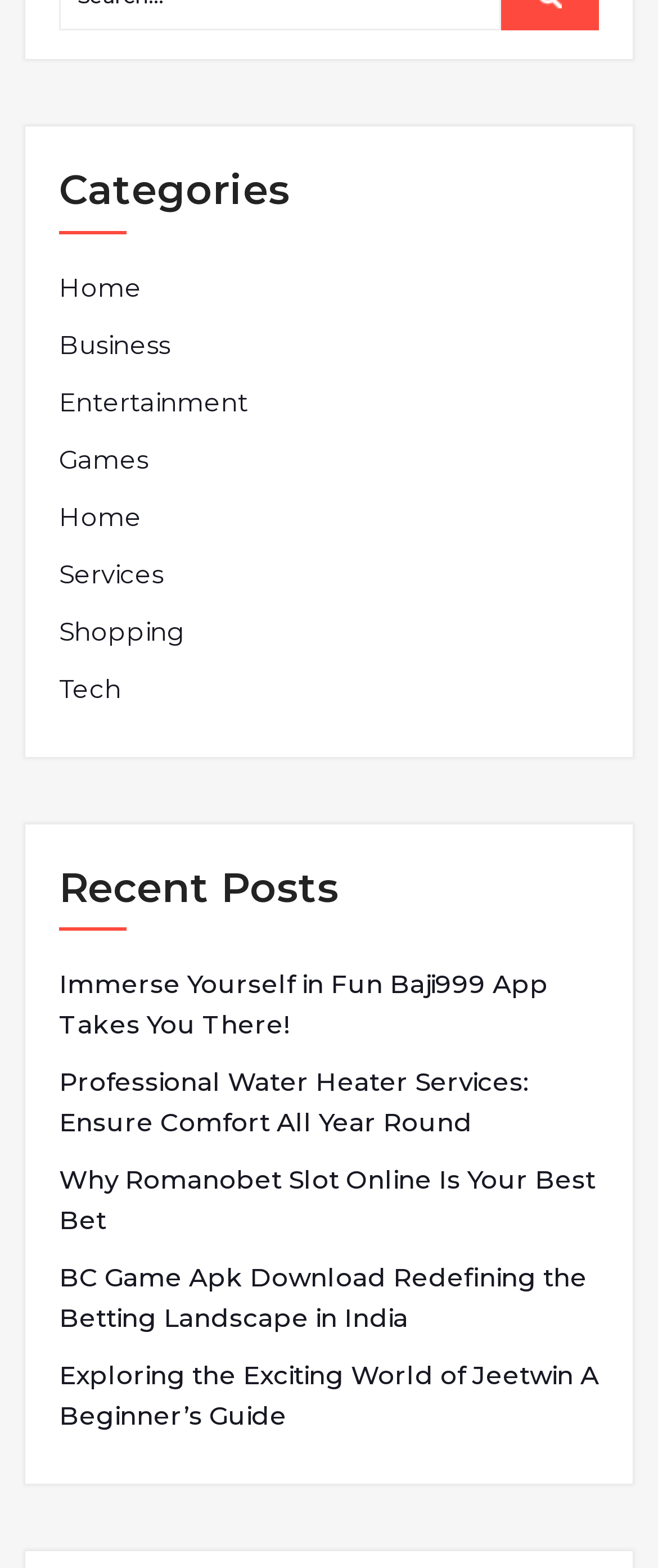What is the last category listed?
Using the image as a reference, answer the question with a short word or phrase.

Tech